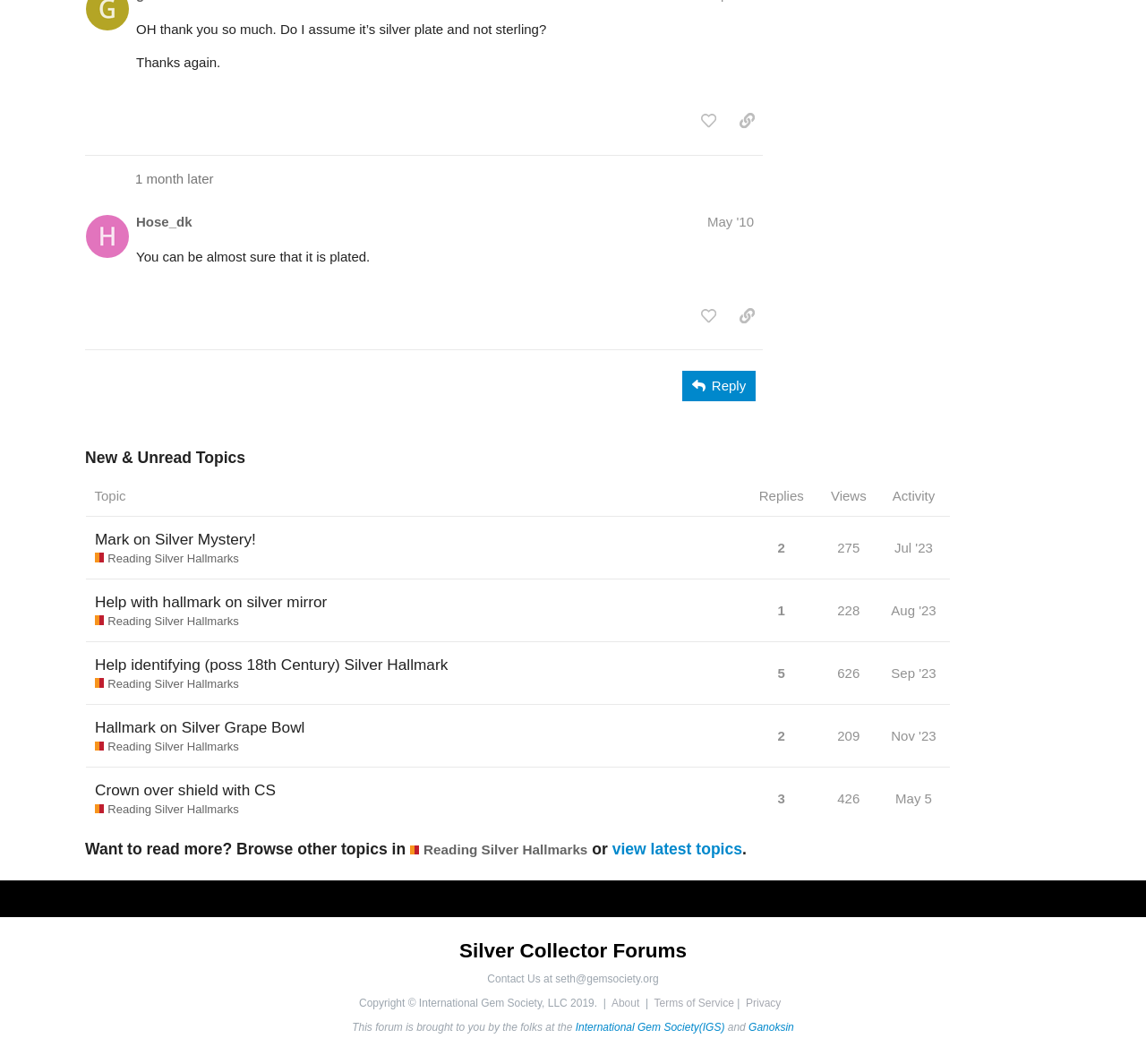Identify the bounding box coordinates of the section to be clicked to complete the task described by the following instruction: "Click on the 'Documentation' link". The coordinates should be four float numbers between 0 and 1, formatted as [left, top, right, bottom].

None